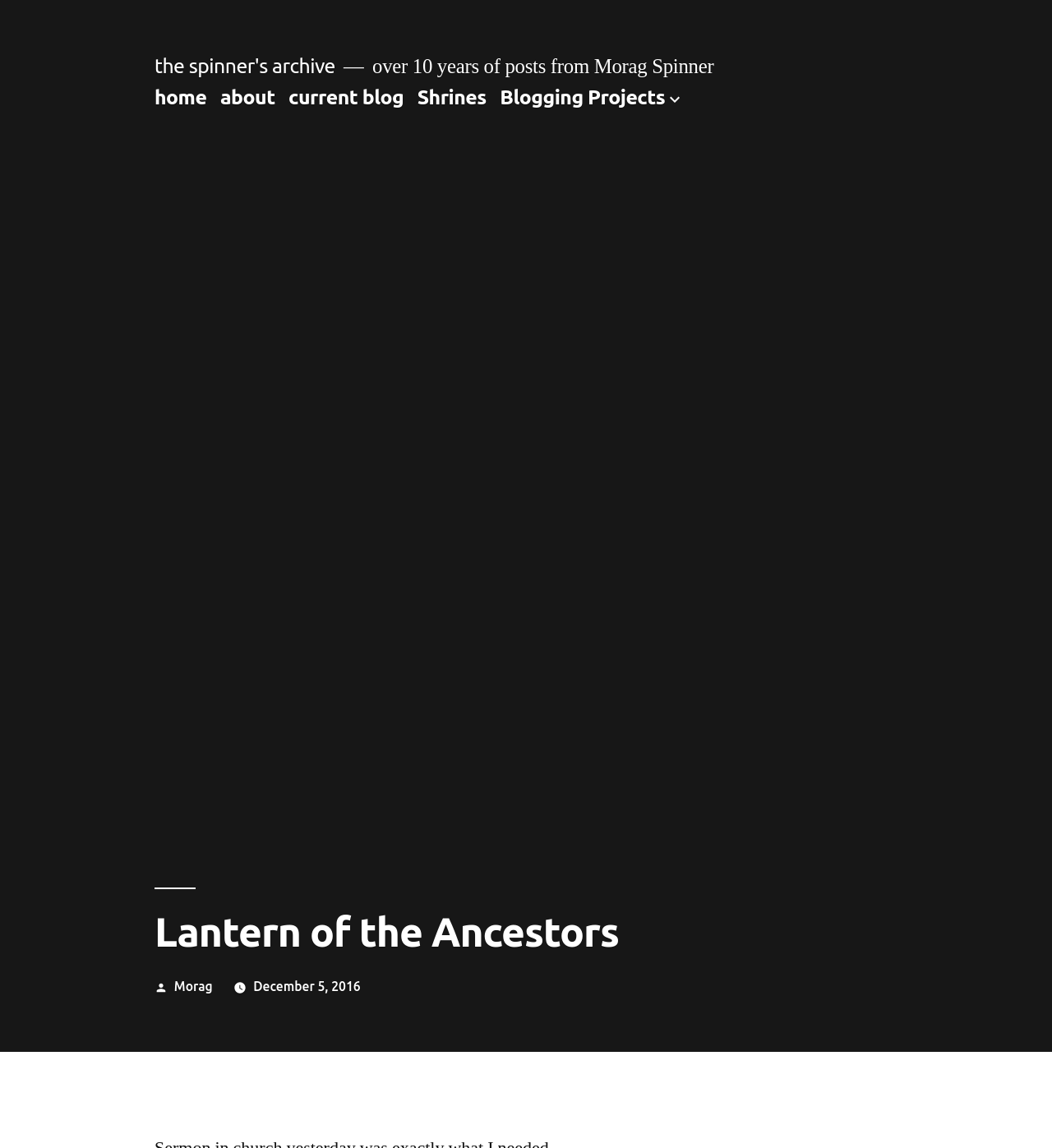Mark the bounding box of the element that matches the following description: "about".

[0.209, 0.075, 0.261, 0.095]